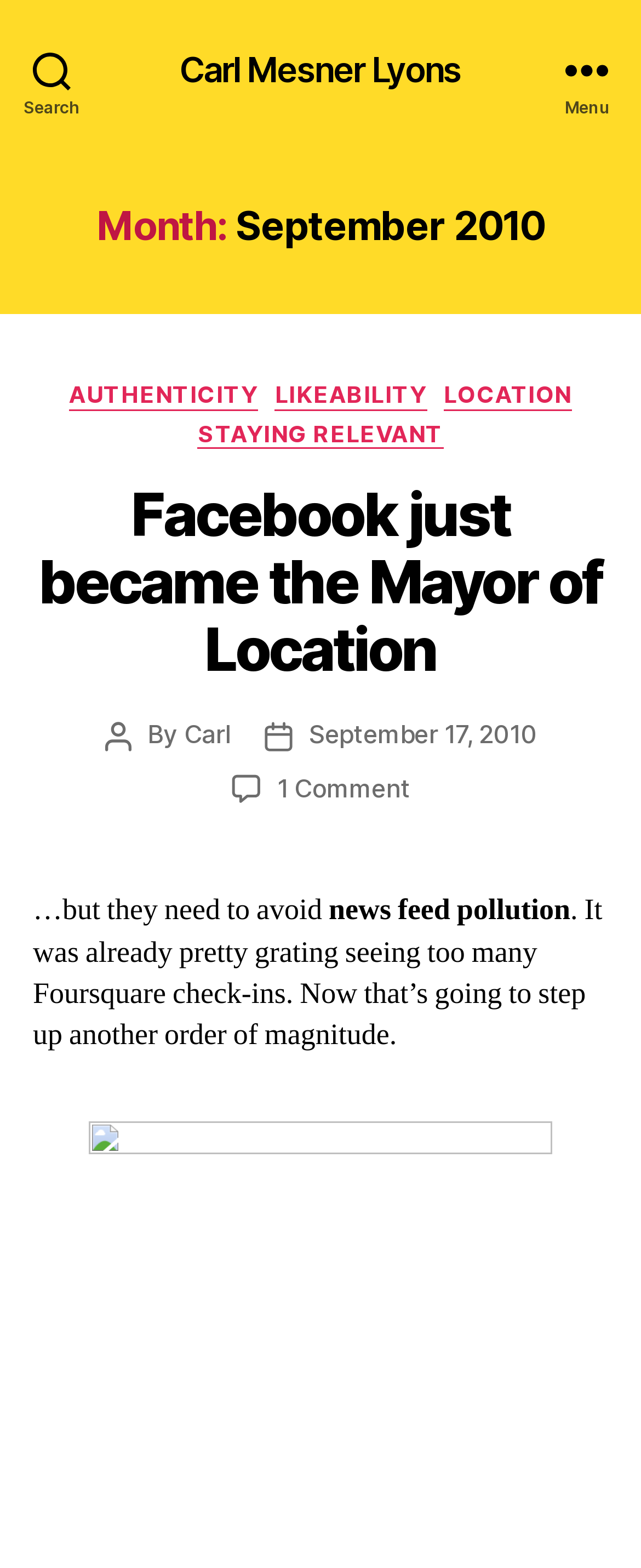Using the description "Carl Mesner Lyons", locate and provide the bounding box of the UI element.

[0.281, 0.033, 0.719, 0.055]